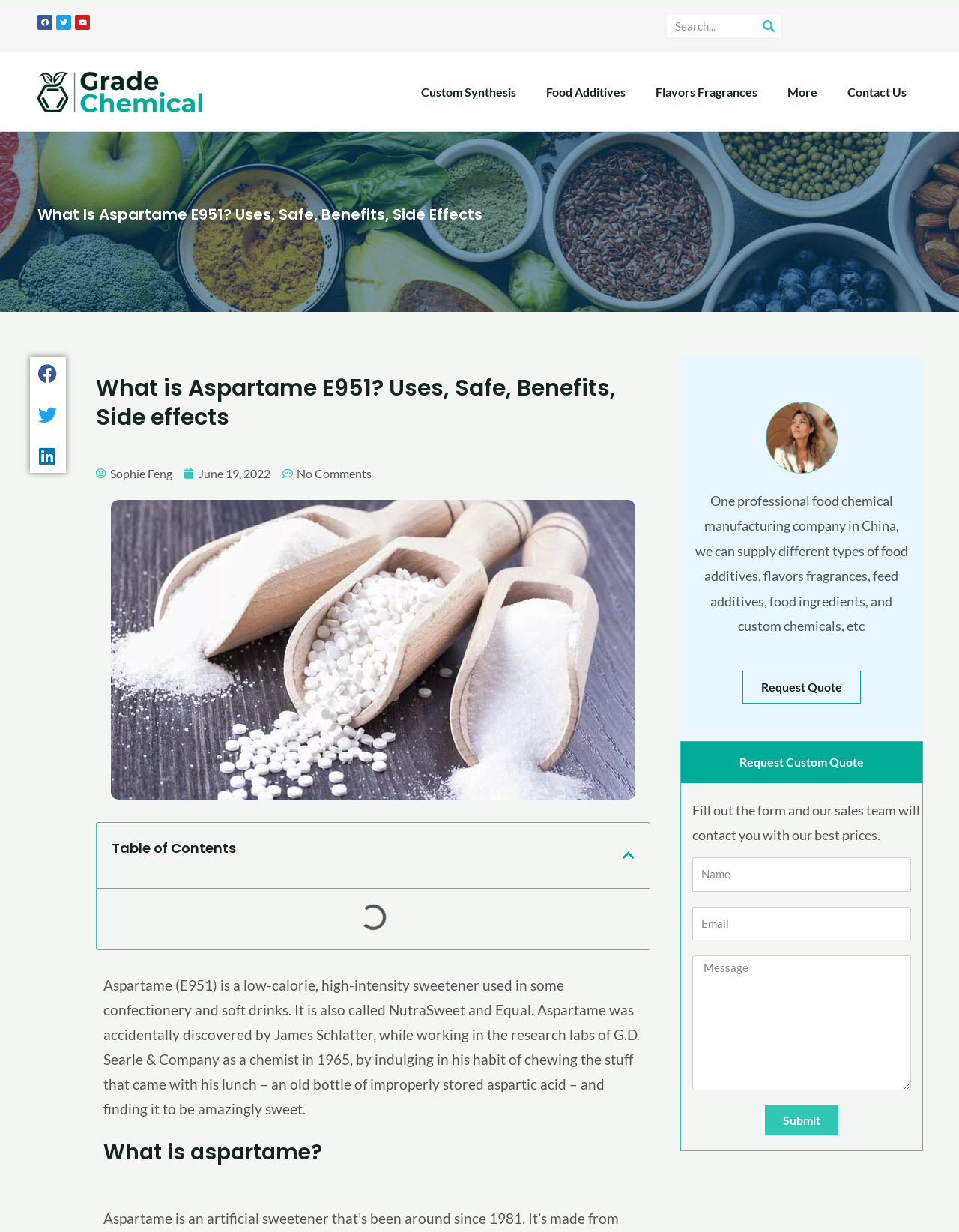Observe the image and answer the following question in detail: What is the date of the article?

The date of the article is mentioned at the top of the webpage, below the heading 'What Is Aspartame E951? Uses, Safe, Benefits, Side Effects'.